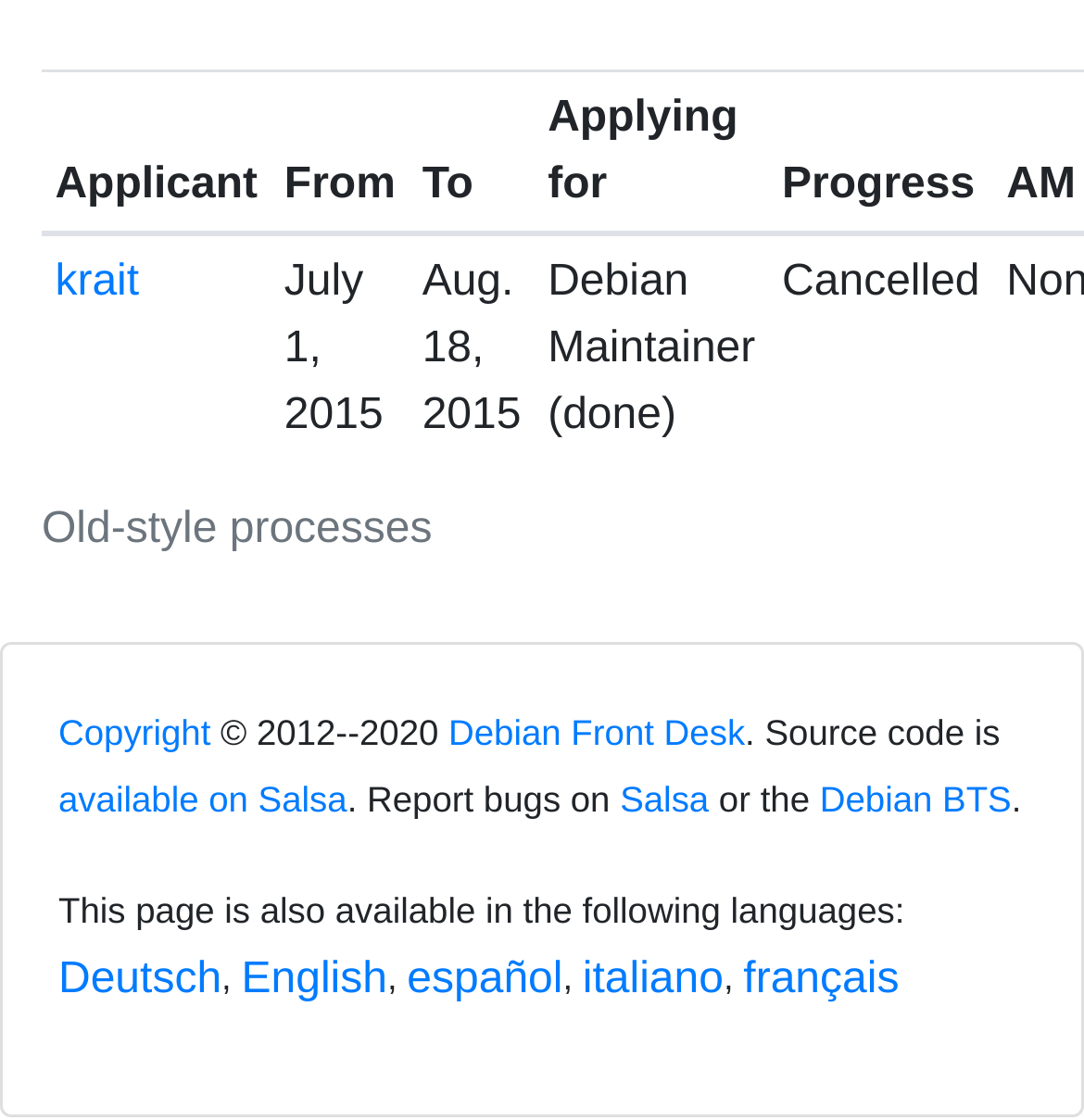How many languages is this page available in?
Give a single word or phrase answer based on the content of the image.

at least 5